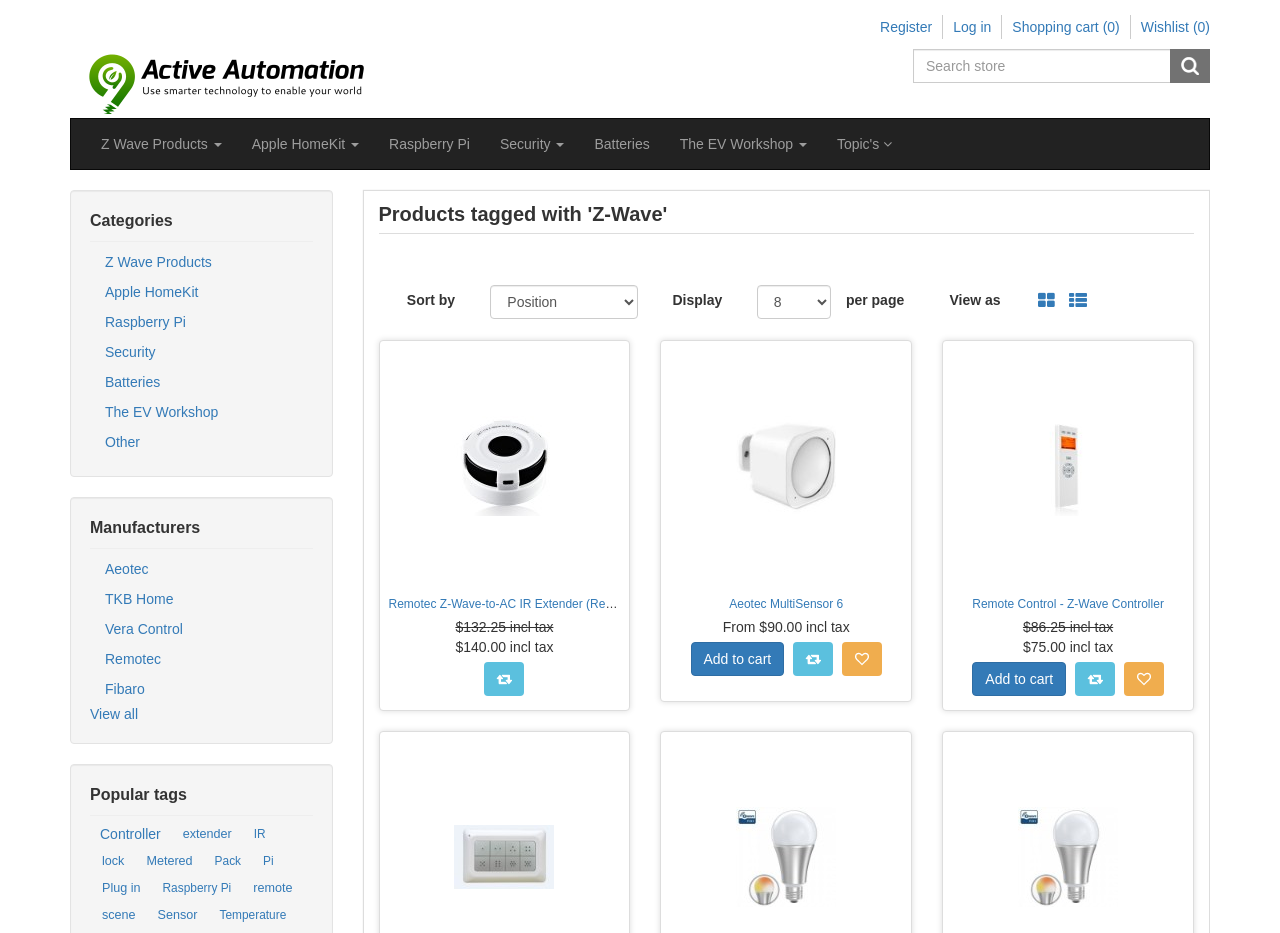Please determine the bounding box coordinates of the area that needs to be clicked to complete this task: 'Sort products by a specific order'. The coordinates must be four float numbers between 0 and 1, formatted as [left, top, right, bottom].

[0.383, 0.305, 0.498, 0.342]